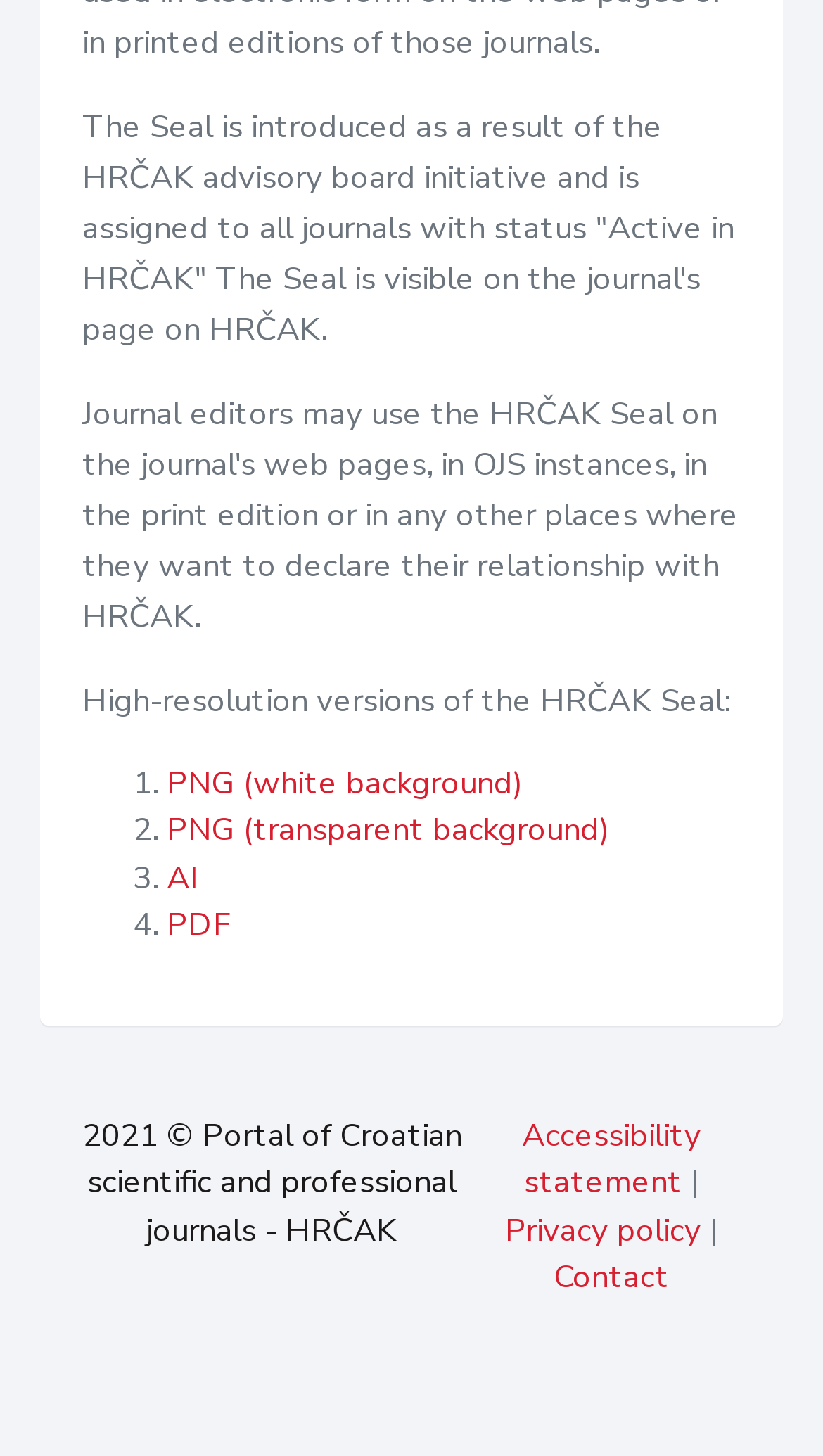What is the purpose of the HRČAK Seal?
Utilize the information in the image to give a detailed answer to the question.

The HRČAK Seal is introduced as a result of the HRČAK advisory board initiative and is assigned to all journals with status 'Active in HRČAK', as stated in the StaticText element with ID 304.